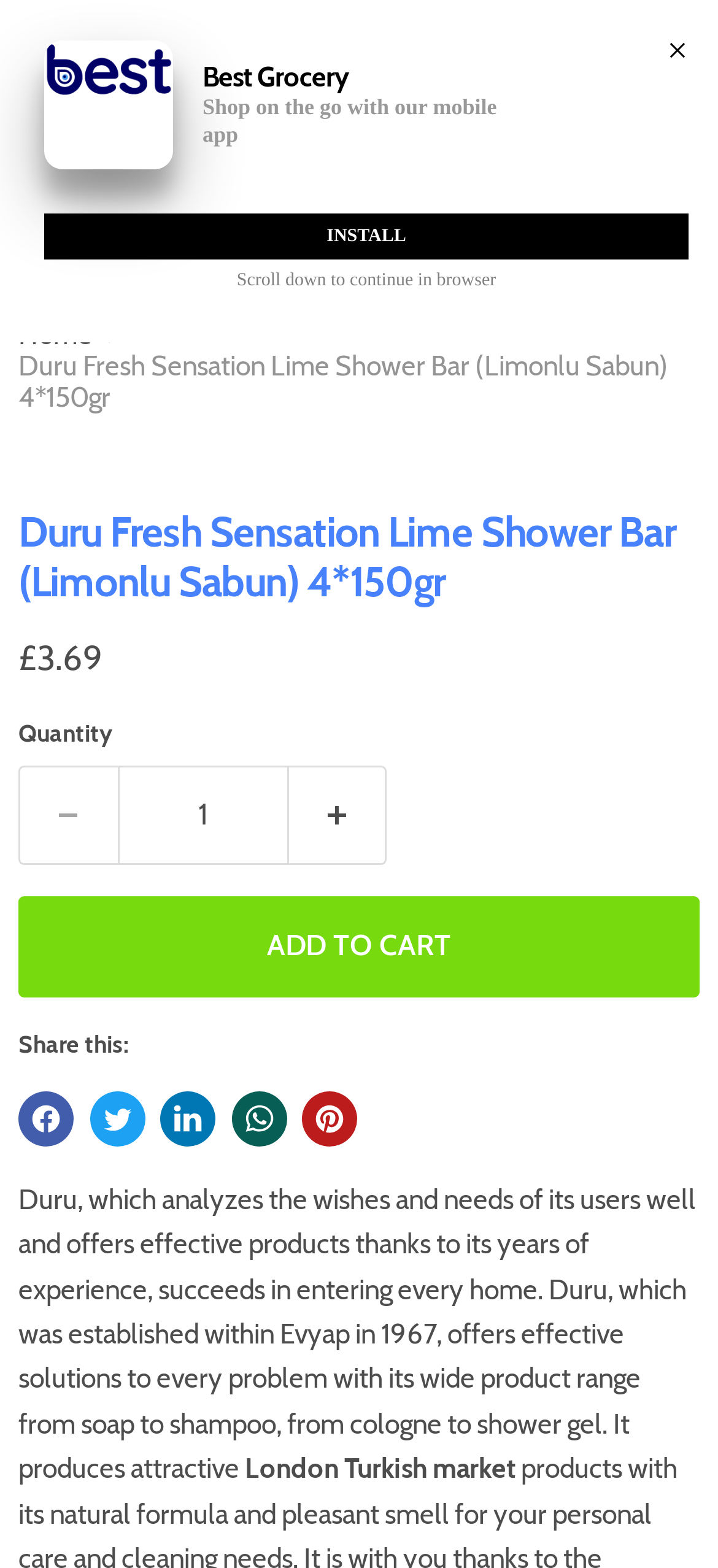Can you specify the bounding box coordinates for the region that should be clicked to fulfill this instruction: "Search for a product".

[0.023, 0.076, 0.977, 0.133]